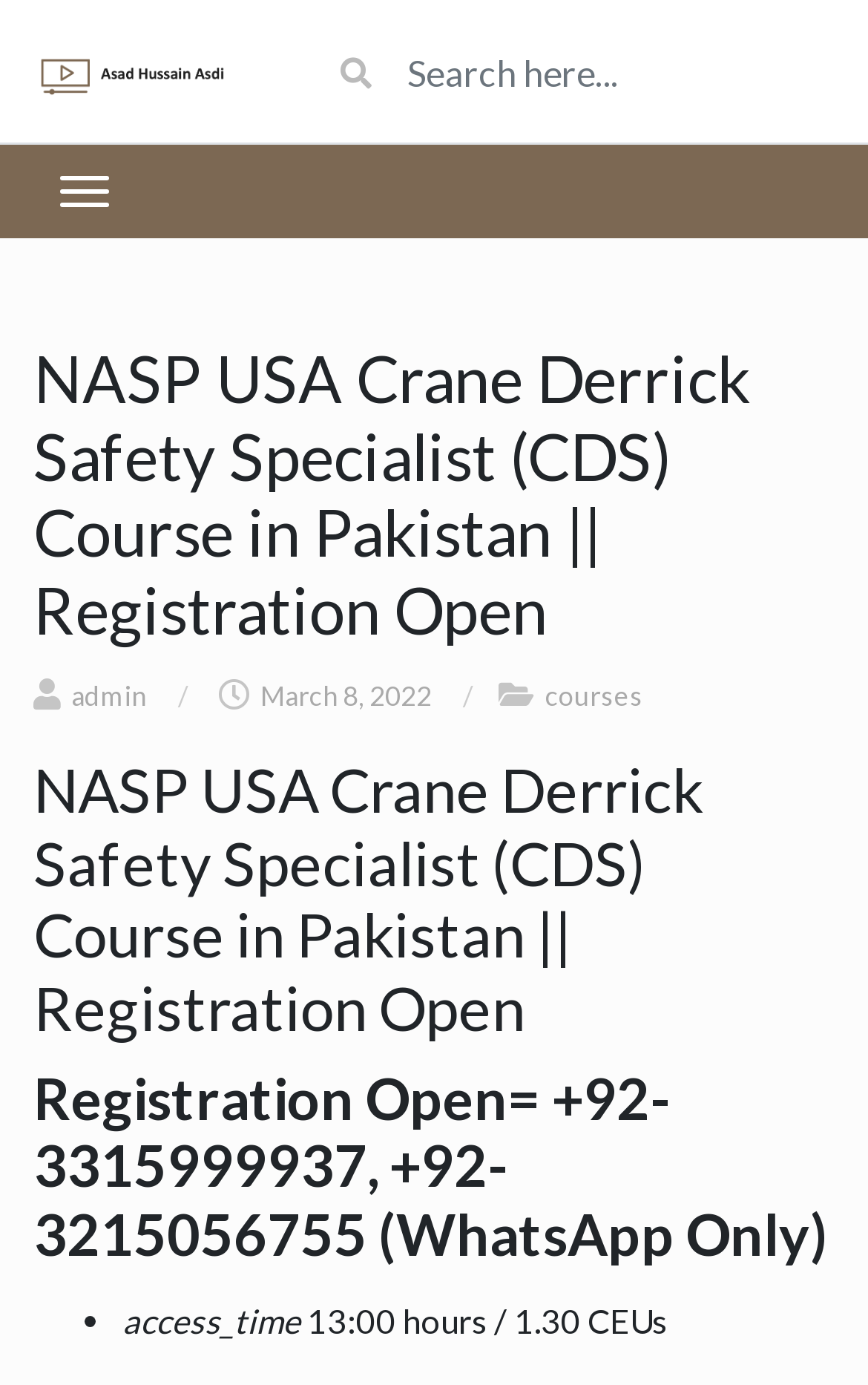Your task is to extract the text of the main heading from the webpage.

NASP USA Crane Derrick Safety Specialist (CDS) Course in Pakistan || Registration Open